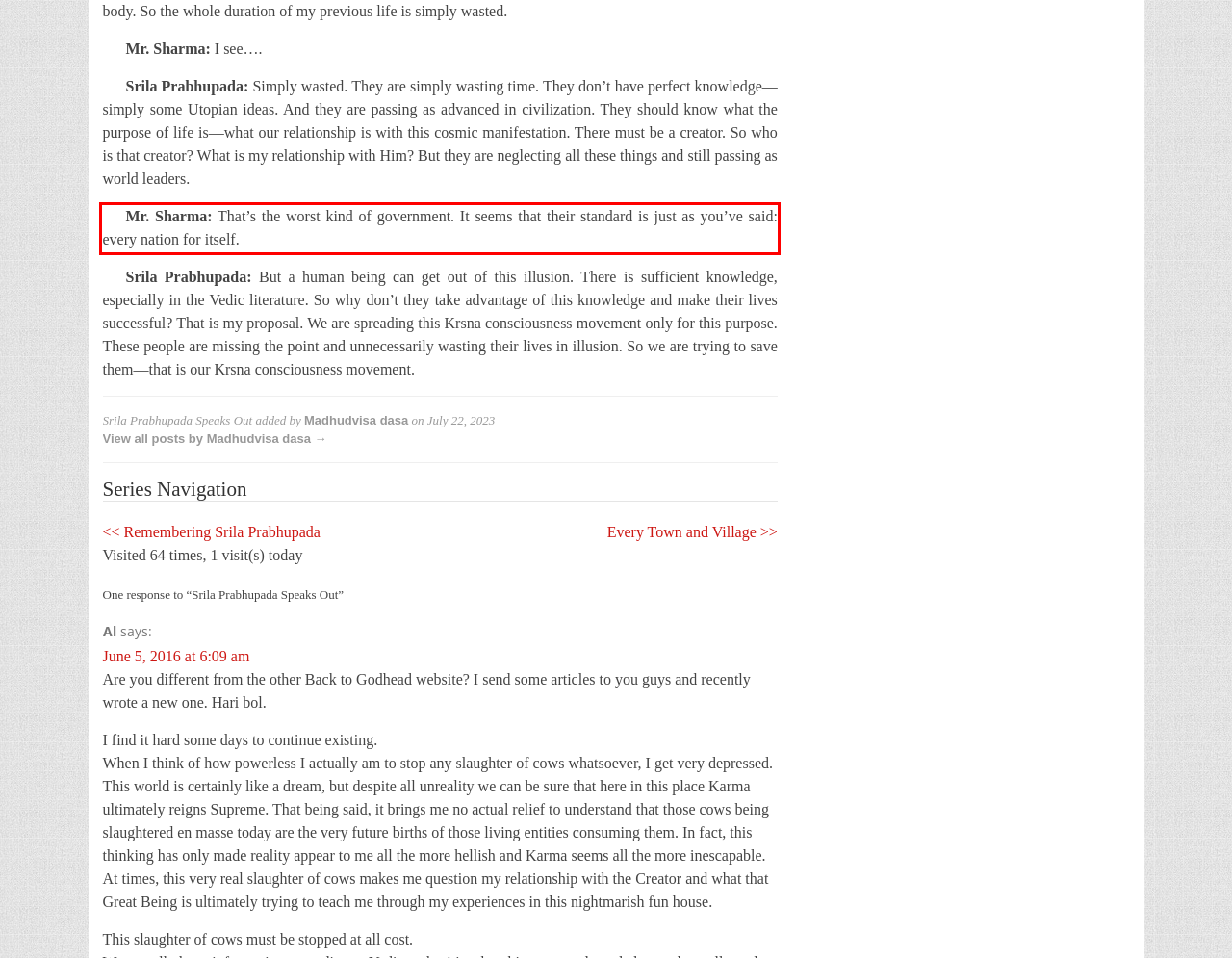Extract and provide the text found inside the red rectangle in the screenshot of the webpage.

Mr. Sharma: That’s the worst kind of government. It seems that their standard is just as you’ve said: every nation for itself.